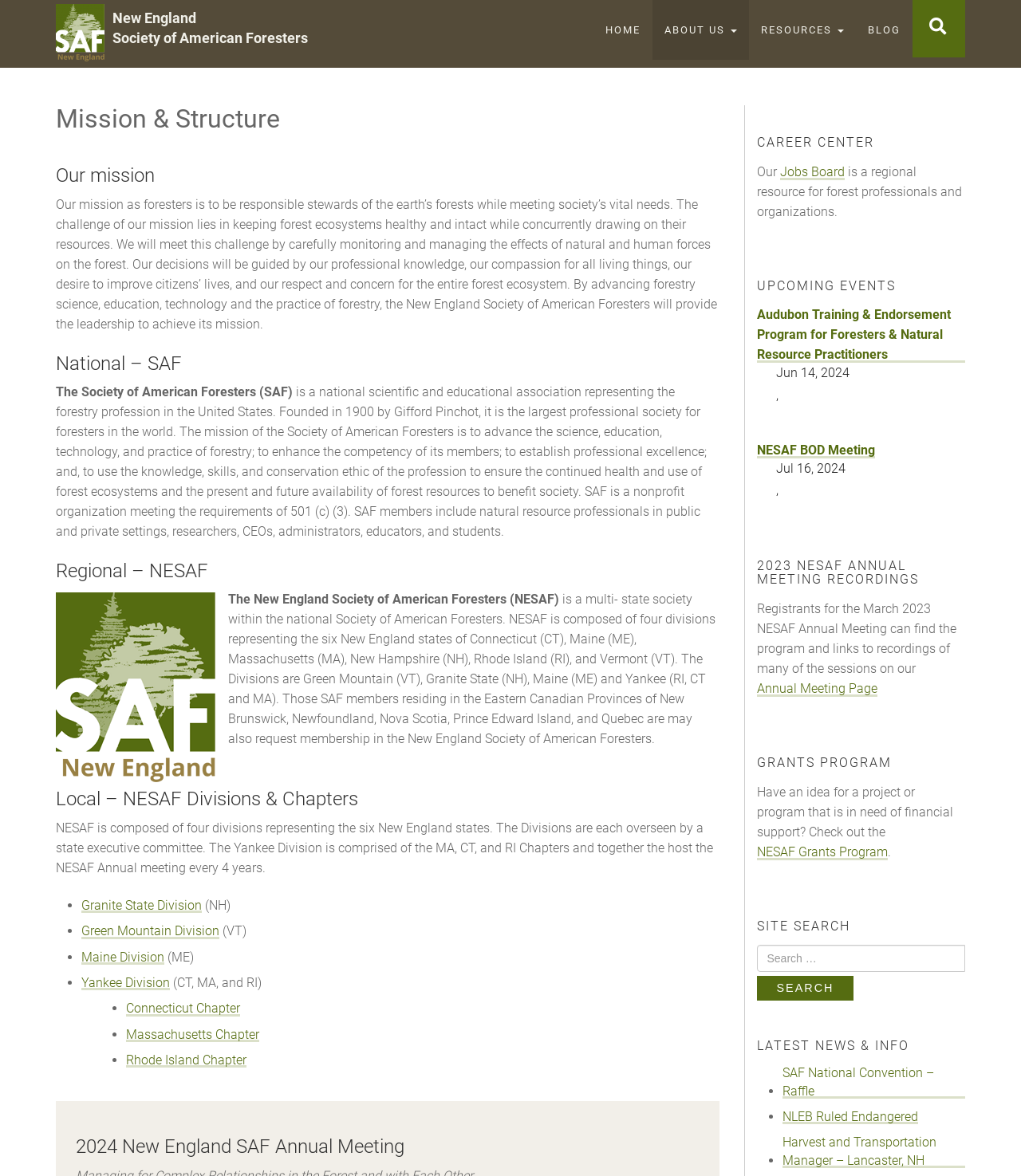Give a one-word or one-phrase response to the question:
How many chapters are listed under the Yankee Division?

Three